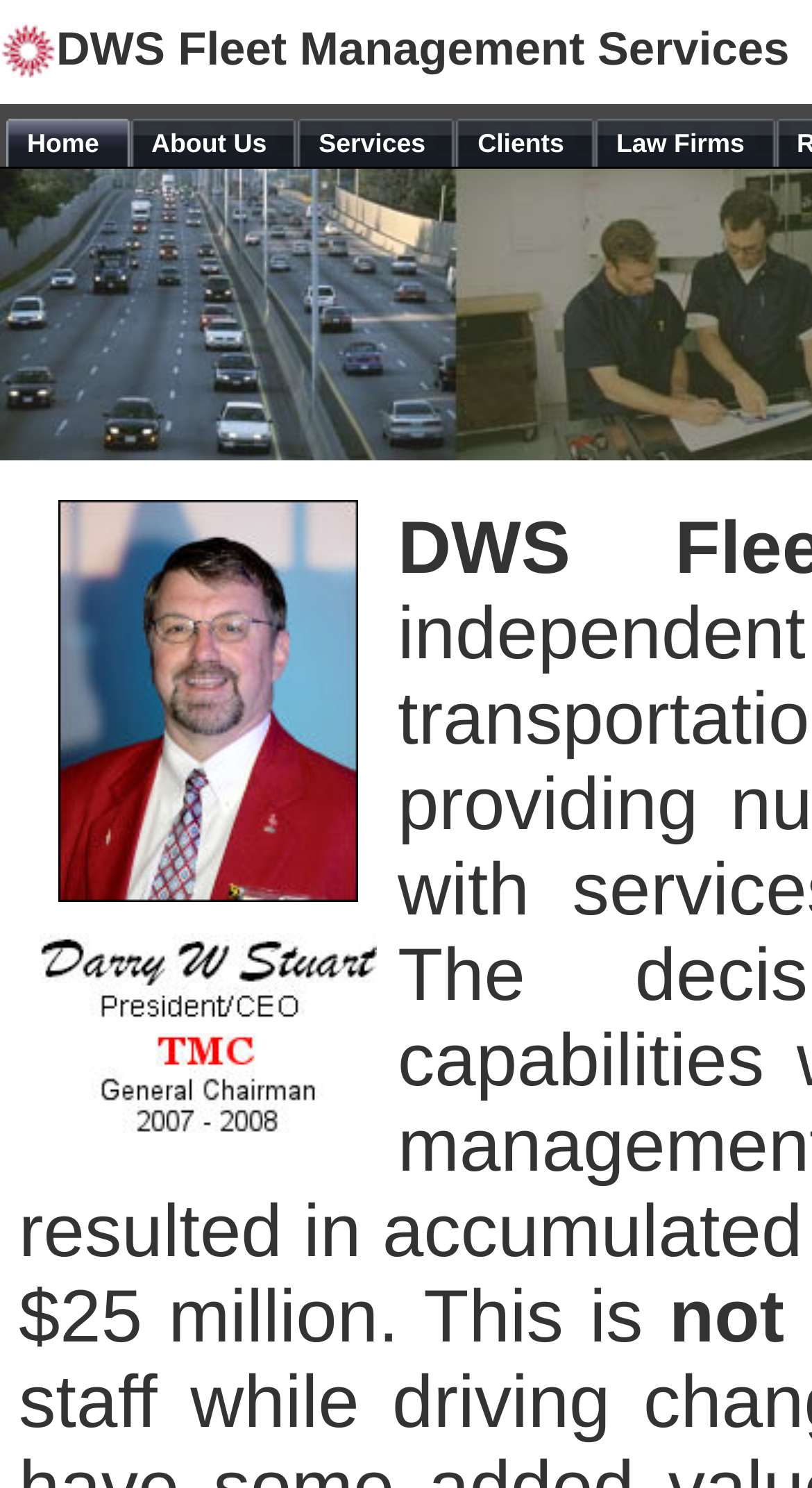Look at the image and write a detailed answer to the question: 
How many navigation links are there?

I counted the number of links in the top navigation bar, which are 'Home', 'About Us', 'Services', 'Clients', and 'Law Firms'.